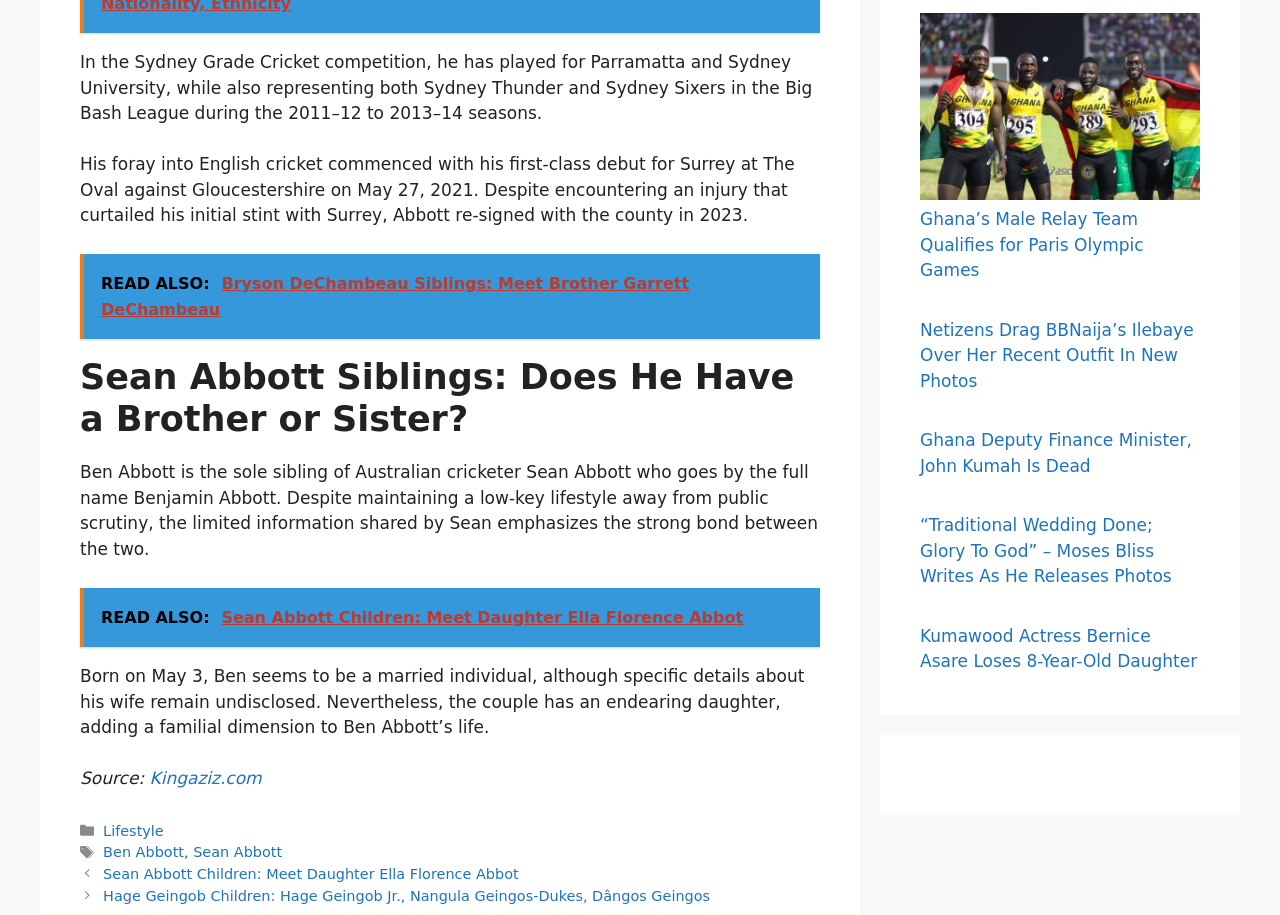Could you locate the bounding box coordinates for the section that should be clicked to accomplish this task: "Read the post about Ghana's Male Relay Team qualifying for the Paris Olympic Games".

[0.719, 0.014, 0.938, 0.226]